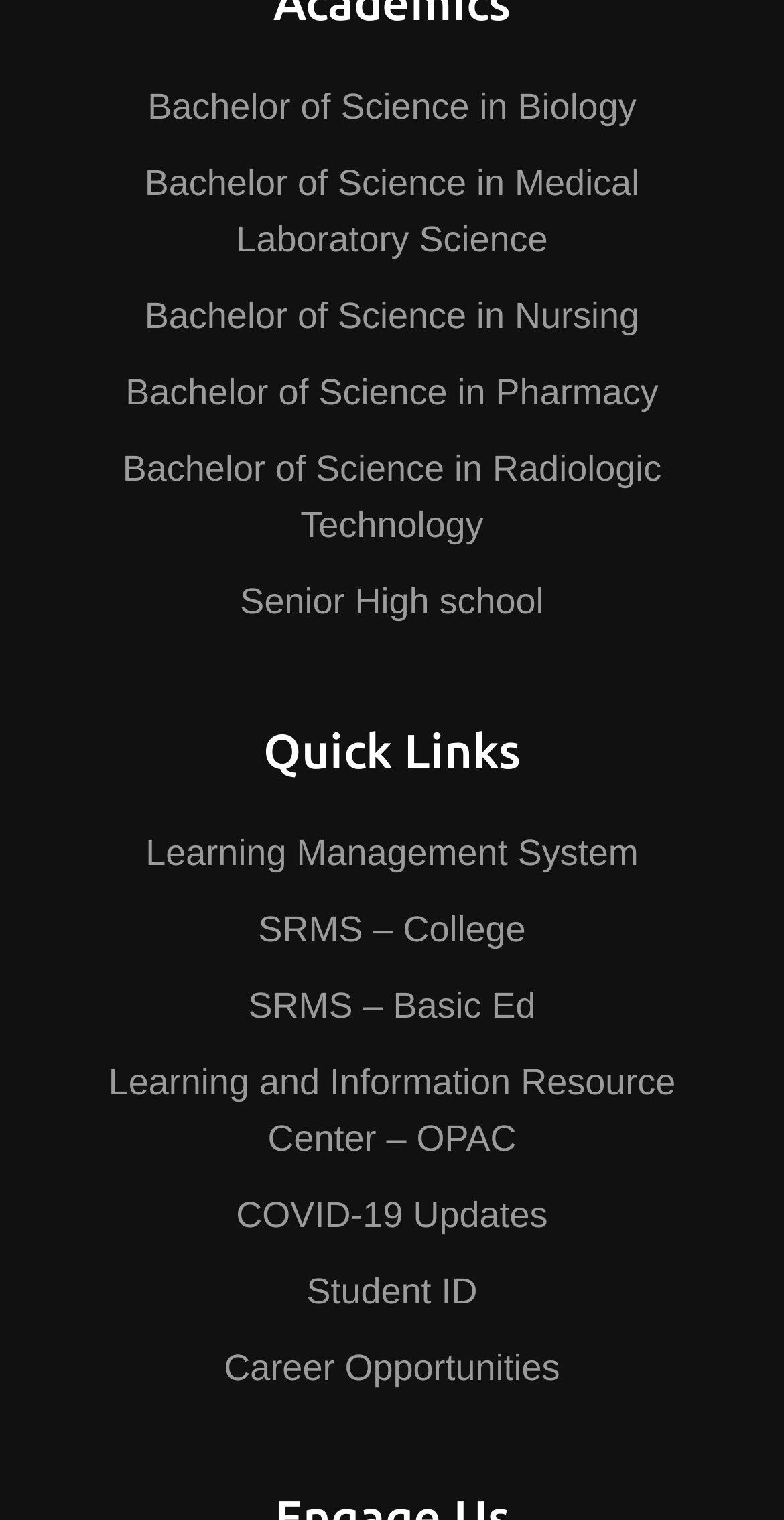What is the second academic program listed?
Could you answer the question in a detailed manner, providing as much information as possible?

The second academic program listed is Bachelor of Science in Medical Laboratory Science, which is indicated by the link 'Bachelor of Science in Medical Laboratory Science' on the webpage.